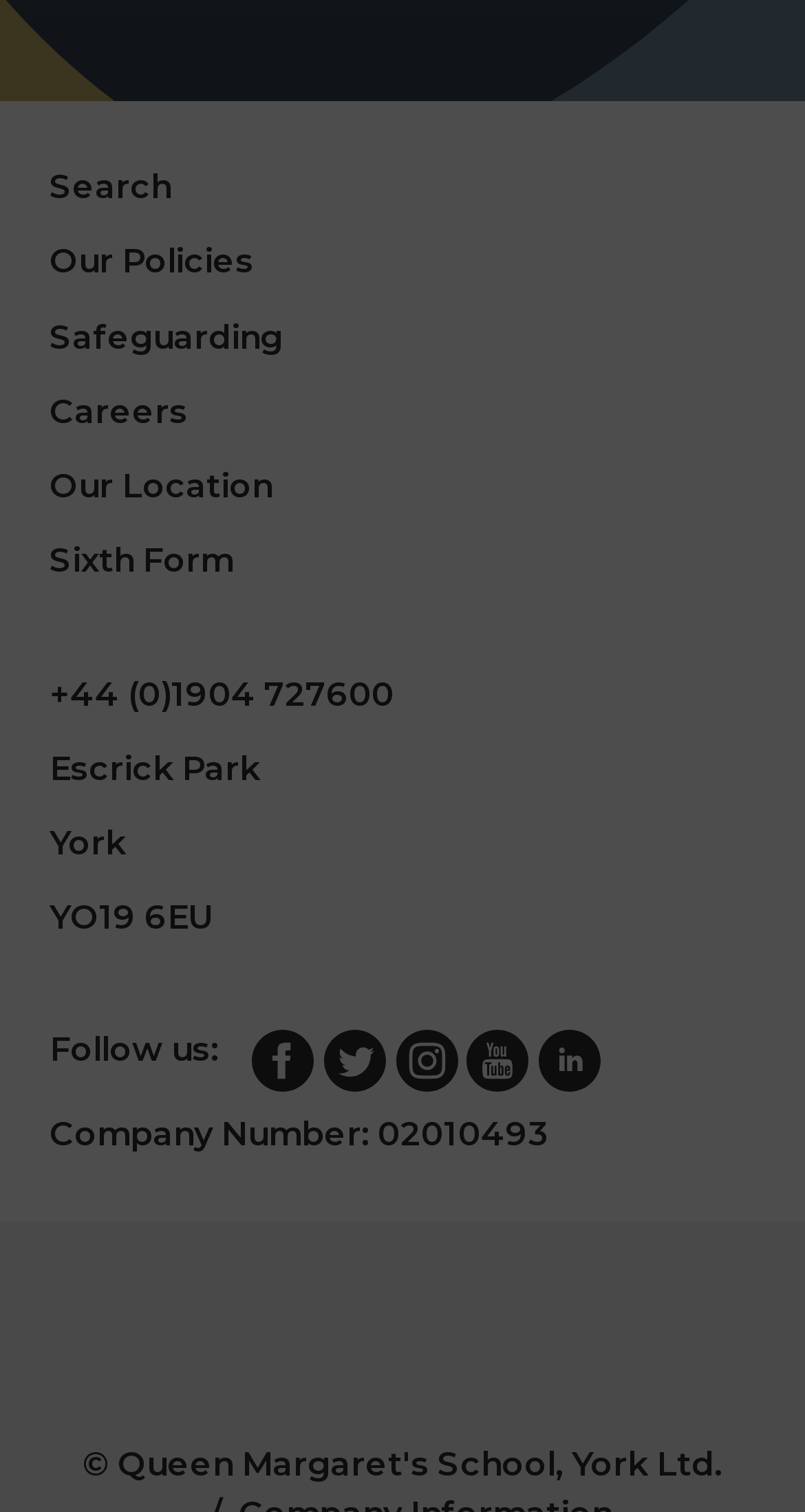Predict the bounding box coordinates of the area that should be clicked to accomplish the following instruction: "View our location". The bounding box coordinates should consist of four float numbers between 0 and 1, i.e., [left, top, right, bottom].

[0.062, 0.306, 0.338, 0.339]